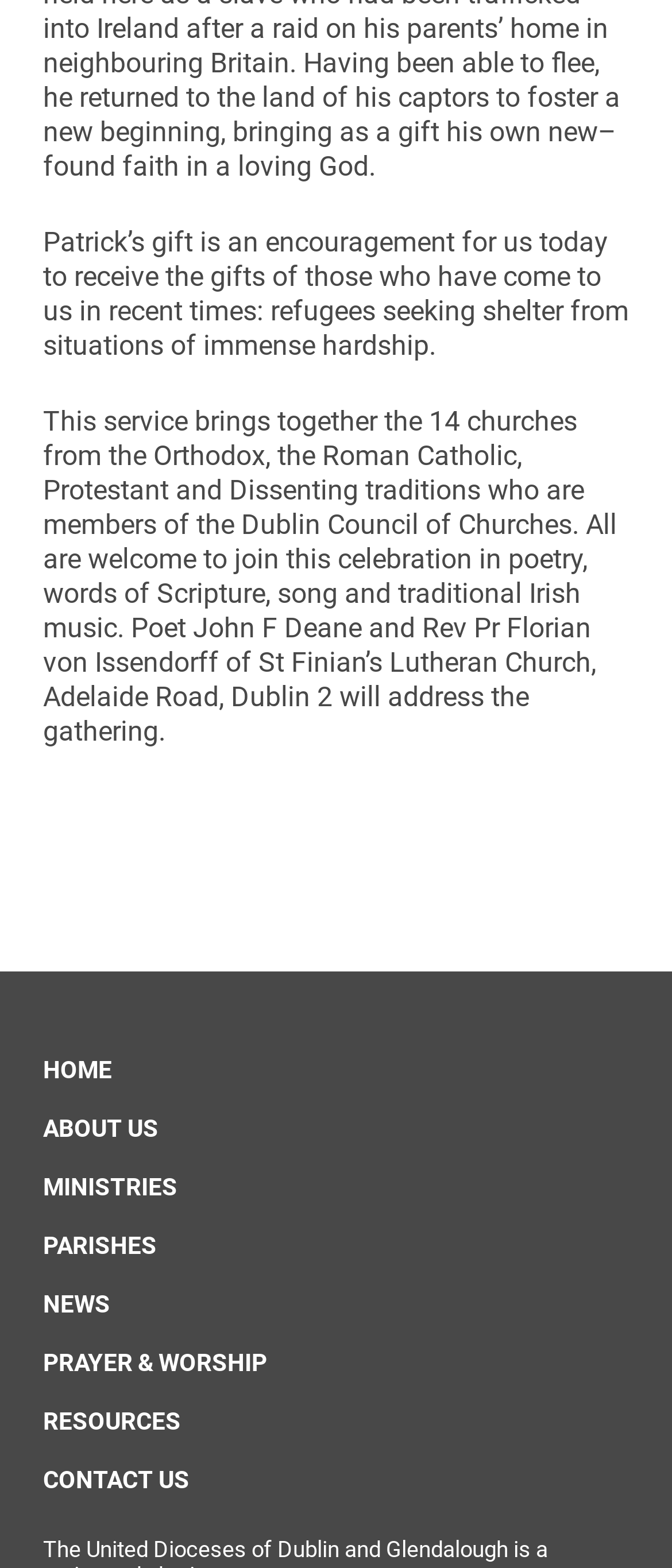Please pinpoint the bounding box coordinates for the region I should click to adhere to this instruction: "explore ministries".

[0.064, 0.738, 0.936, 0.775]